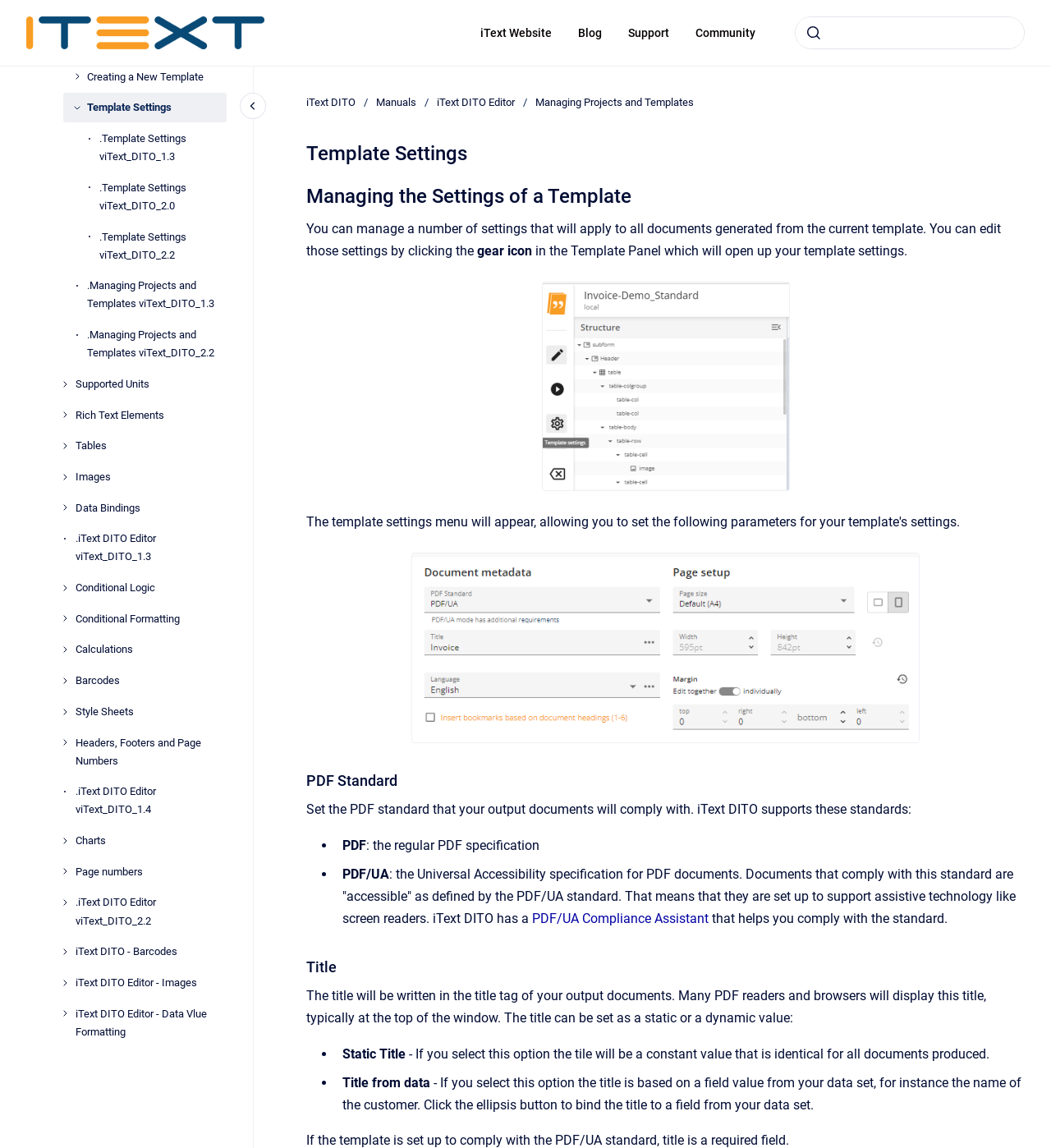Determine the coordinates of the bounding box for the clickable area needed to execute this instruction: "search".

[0.756, 0.014, 0.975, 0.043]